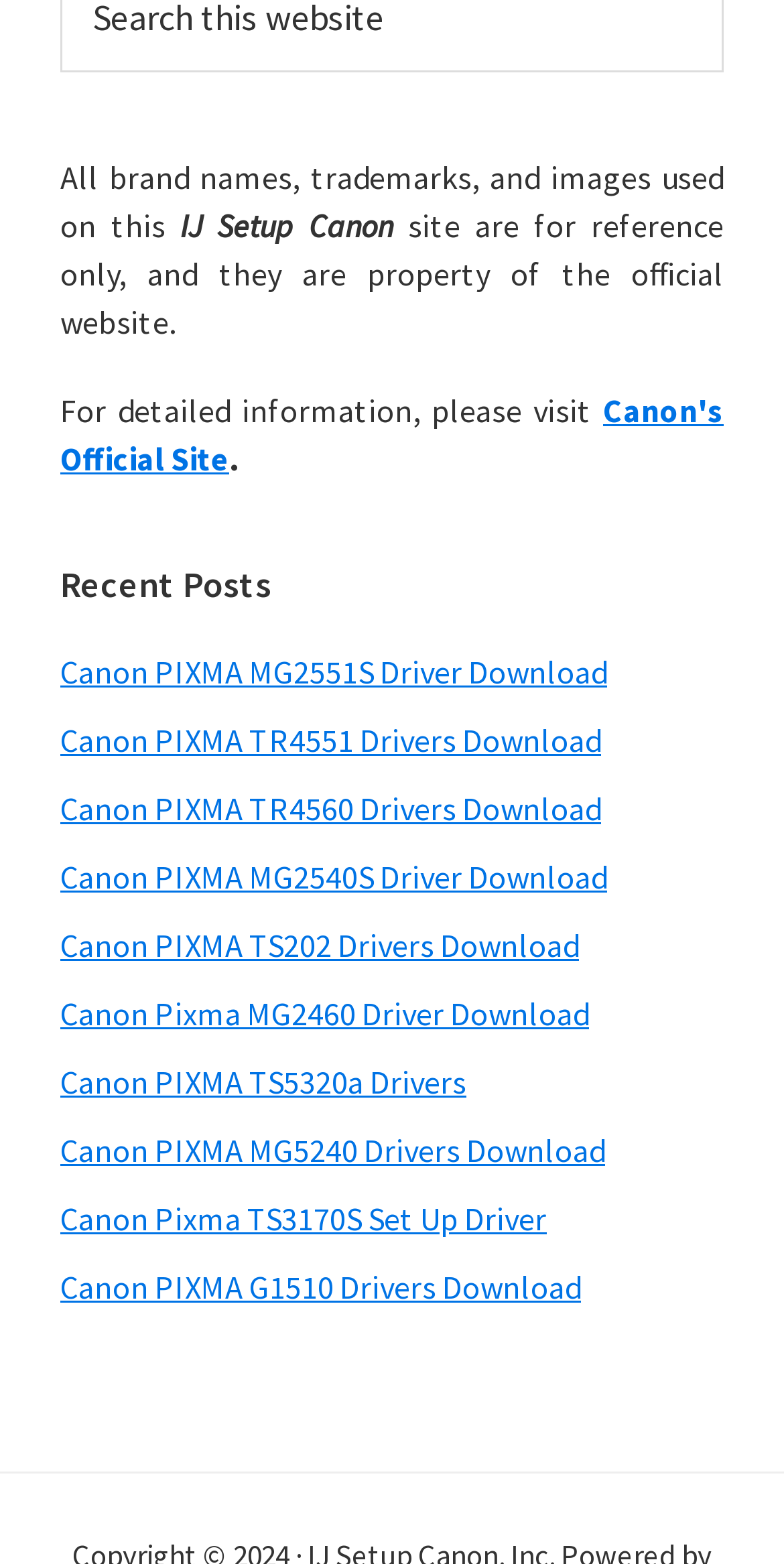Can you find the bounding box coordinates for the element that needs to be clicked to execute this instruction: "Download Canon PIXMA MG2551S Driver"? The coordinates should be given as four float numbers between 0 and 1, i.e., [left, top, right, bottom].

[0.077, 0.416, 0.774, 0.442]